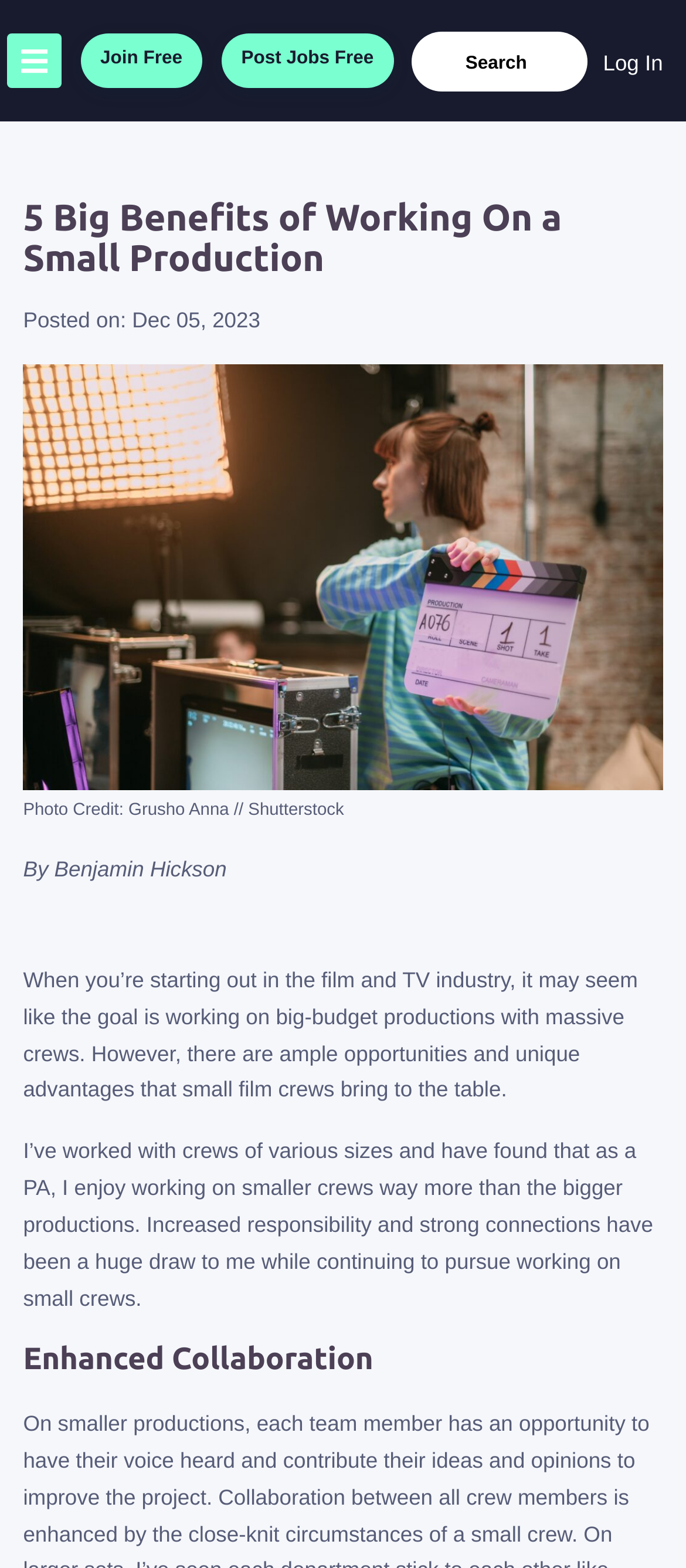Provide a single word or phrase answer to the question: 
What is the type of search box available?

search nico